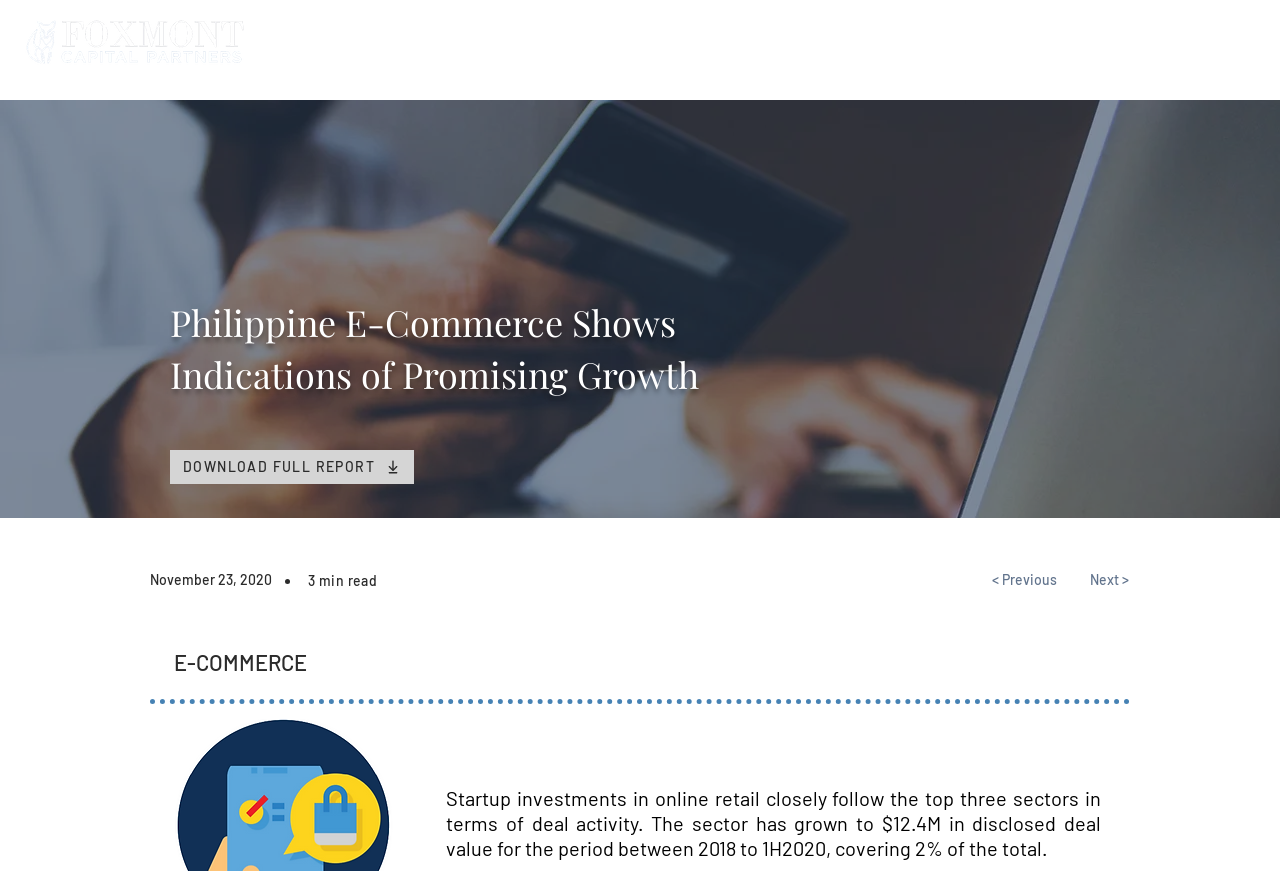What is the estimated reading time of the article?
Craft a detailed and extensive response to the question.

The estimated reading time of the article is located below the main heading, and it is indicated by the text ' 3 min read'.